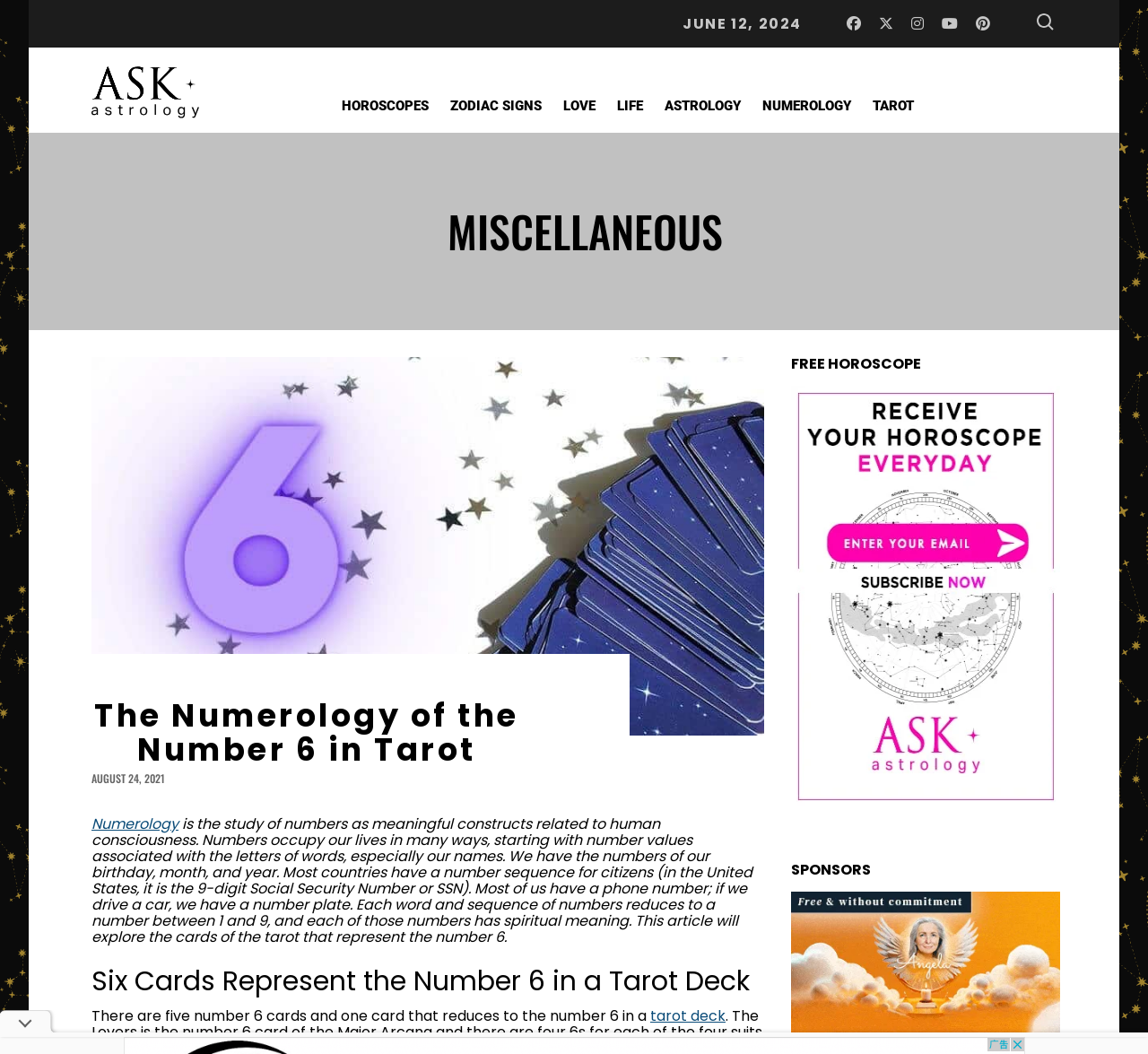What is the title of the article?
Using the screenshot, give a one-word or short phrase answer.

The Numerology of the Number 6 in Tarot